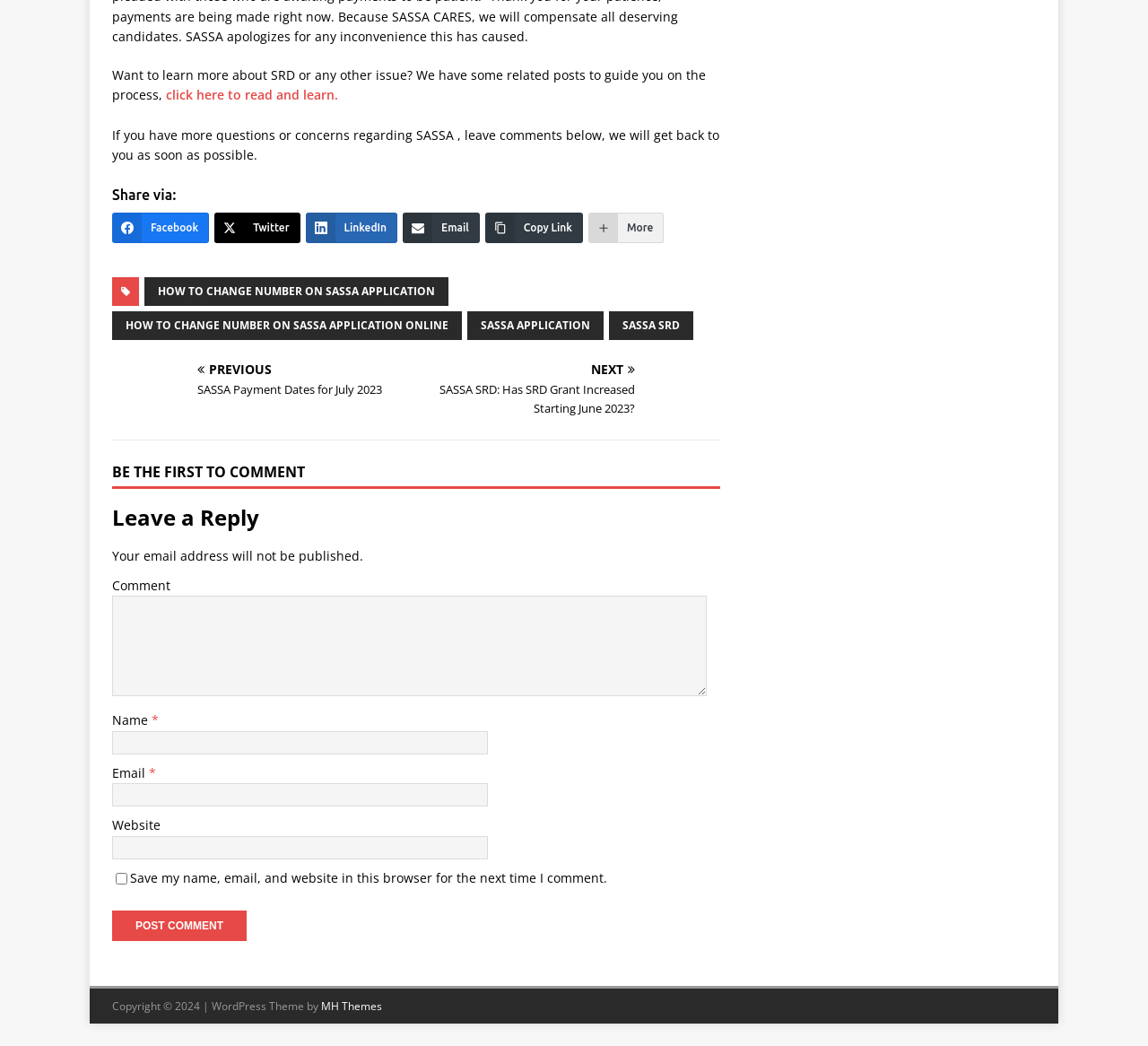Using the information in the image, give a detailed answer to the following question: What is the topic of the webpage?

The webpage appears to be discussing SASSA (South African Social Security Agency) related topics, as evident from the links and text on the page, such as 'HOW TO CHANGE NUMBER ON SASSA APPLICATION' and 'SASSA SRD'.